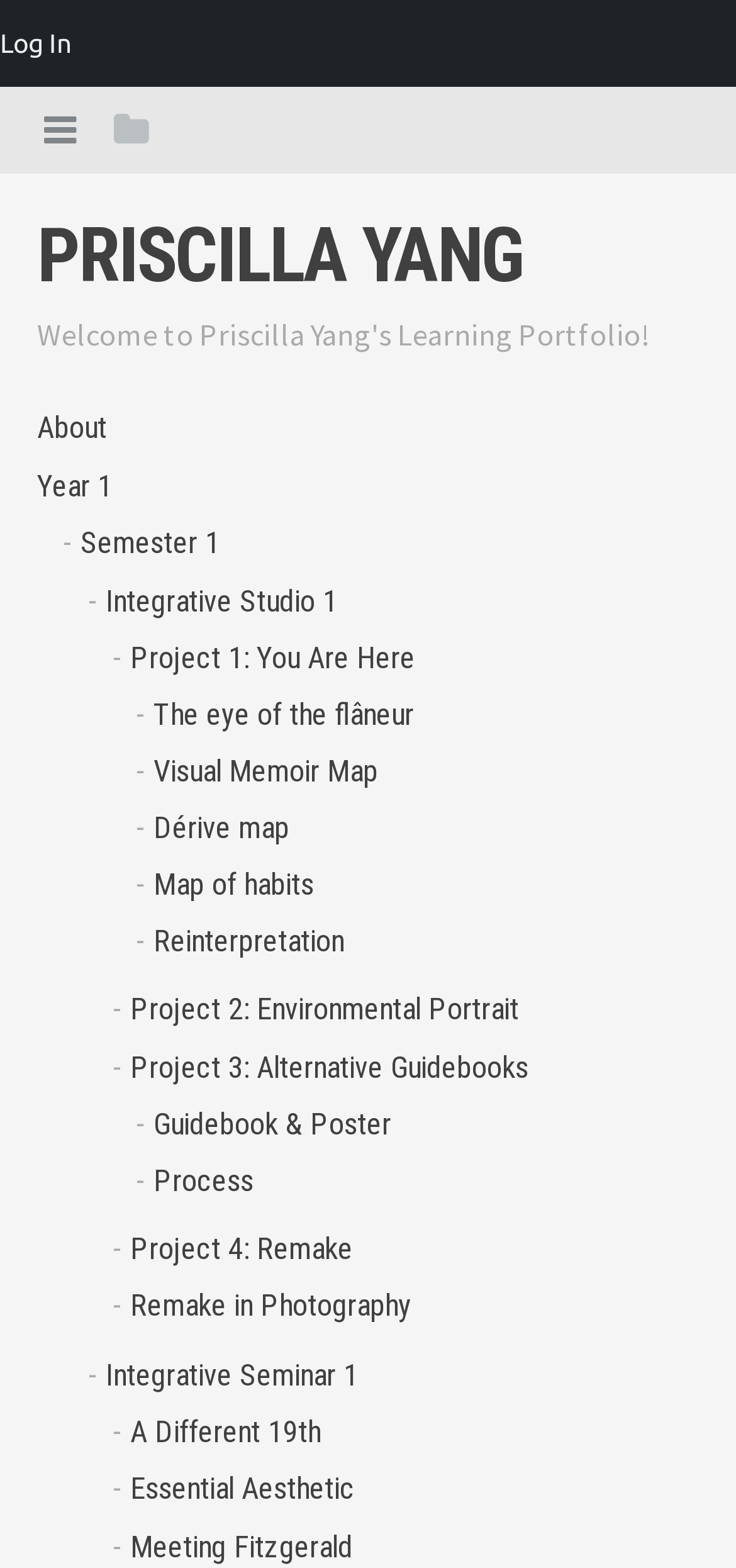What is the title of the first project under Semester 1?
Please provide a detailed and comprehensive answer to the question.

The first project under Semester 1 can be found by examining the link elements under the '- Semester 1' link. The first link element is 'Project 1: You Are Here', which indicates that the title of the first project is 'You Are Here'.